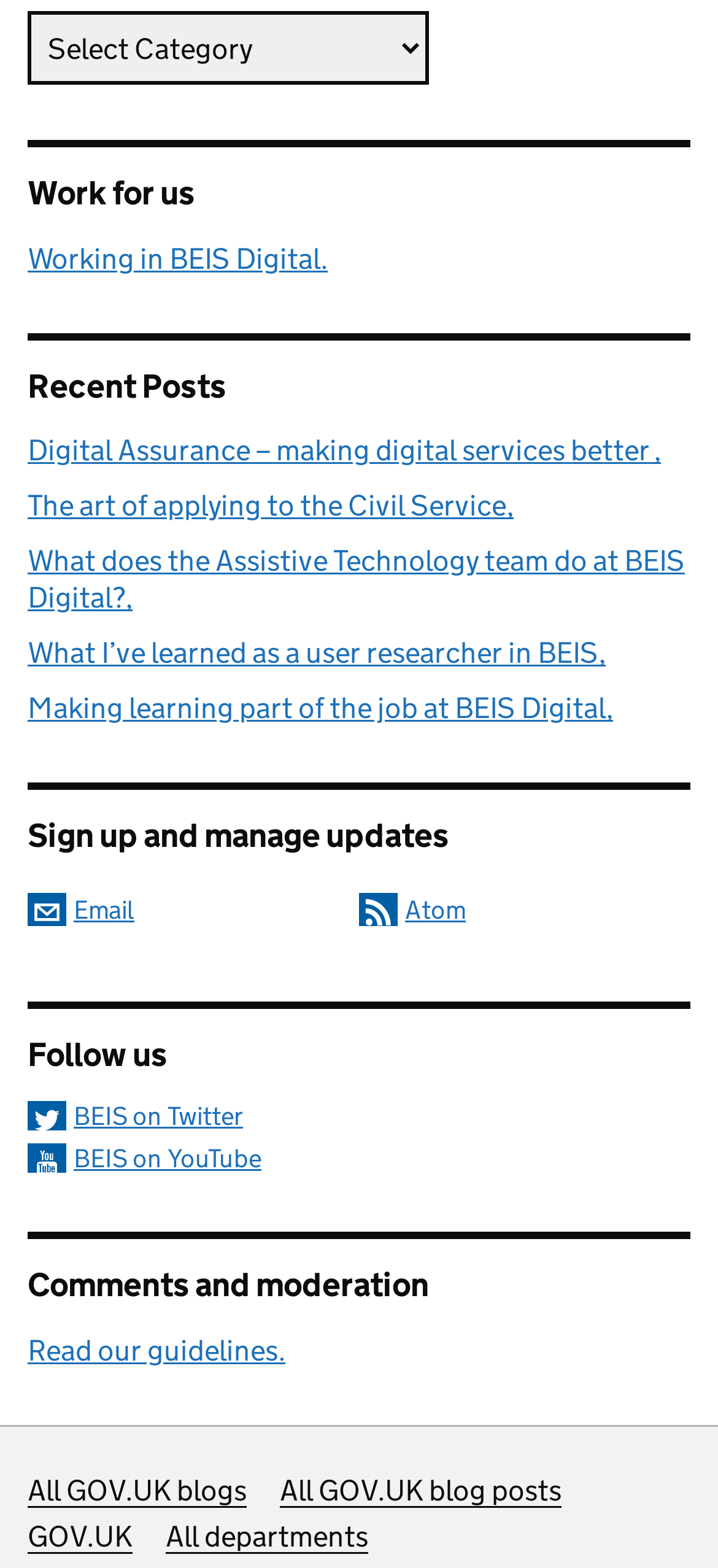Using the element description: "Working in BEIS Digital.", determine the bounding box coordinates. The coordinates should be in the format [left, top, right, bottom], with values between 0 and 1.

[0.038, 0.154, 0.456, 0.176]